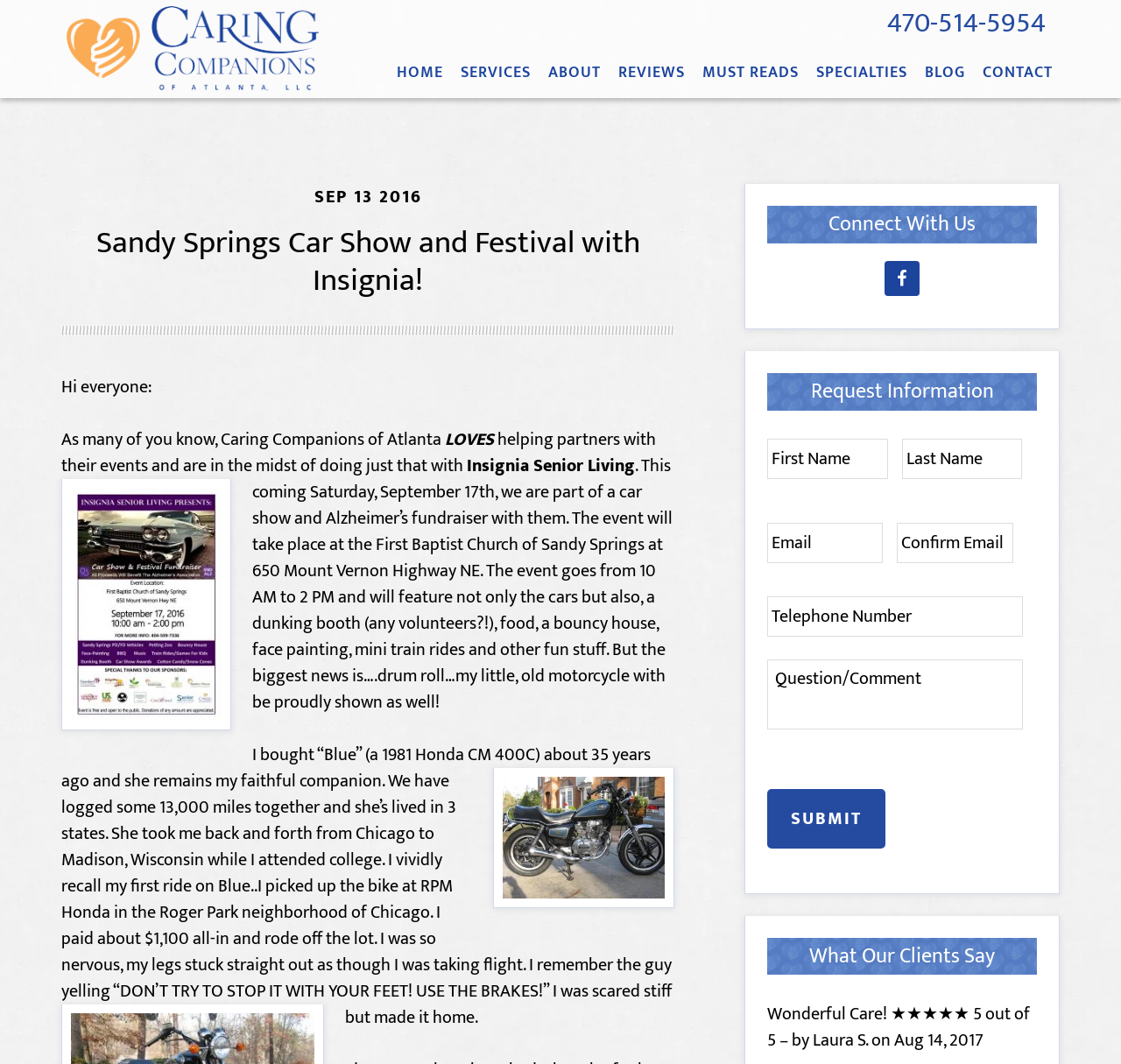Calculate the bounding box coordinates for the UI element based on the following description: "About". Ensure the coordinates are four float numbers between 0 and 1, i.e., [left, top, right, bottom].

[0.483, 0.045, 0.542, 0.093]